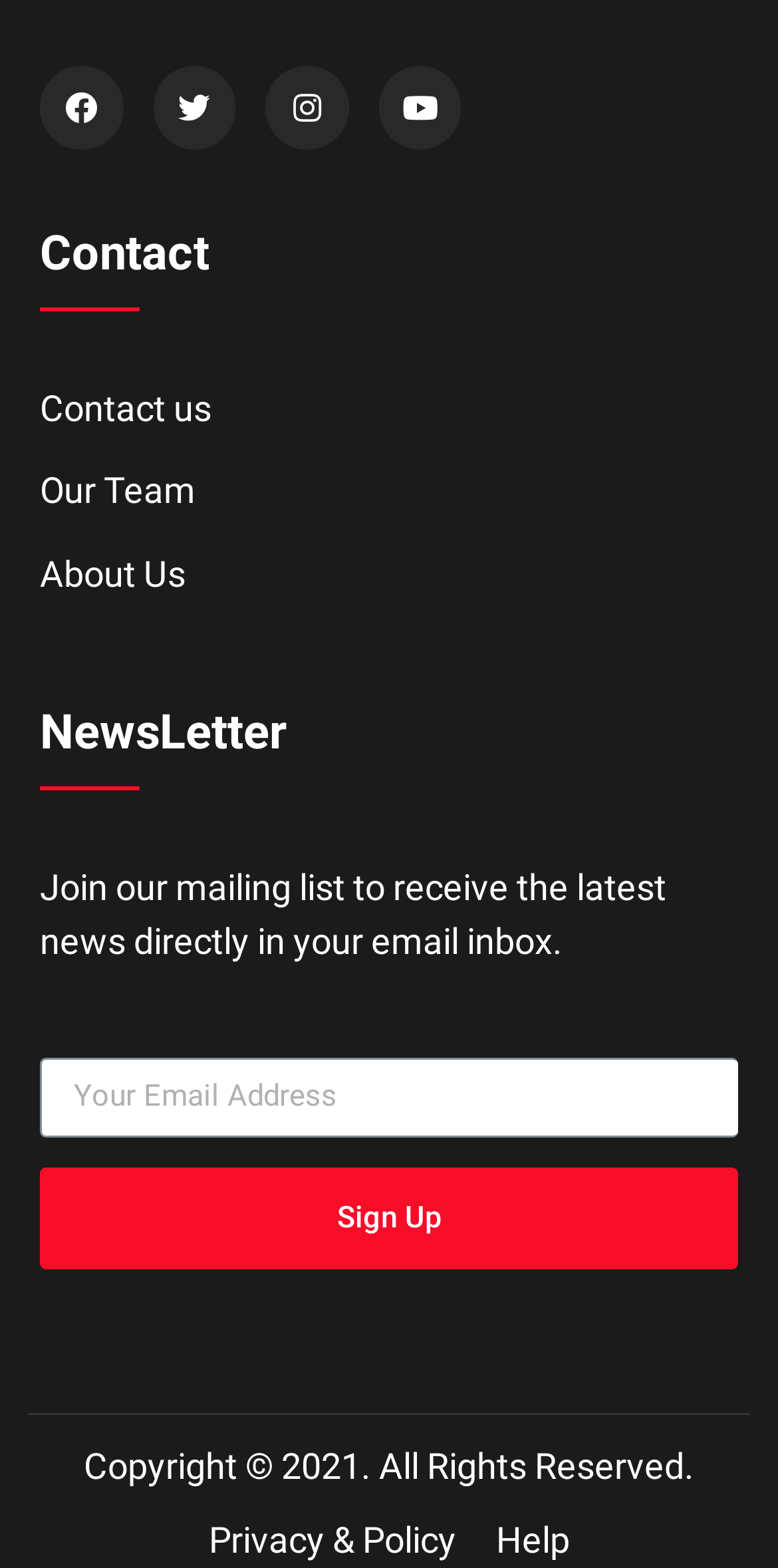Answer the question using only one word or a concise phrase: How many links are present at the bottom of the page?

2